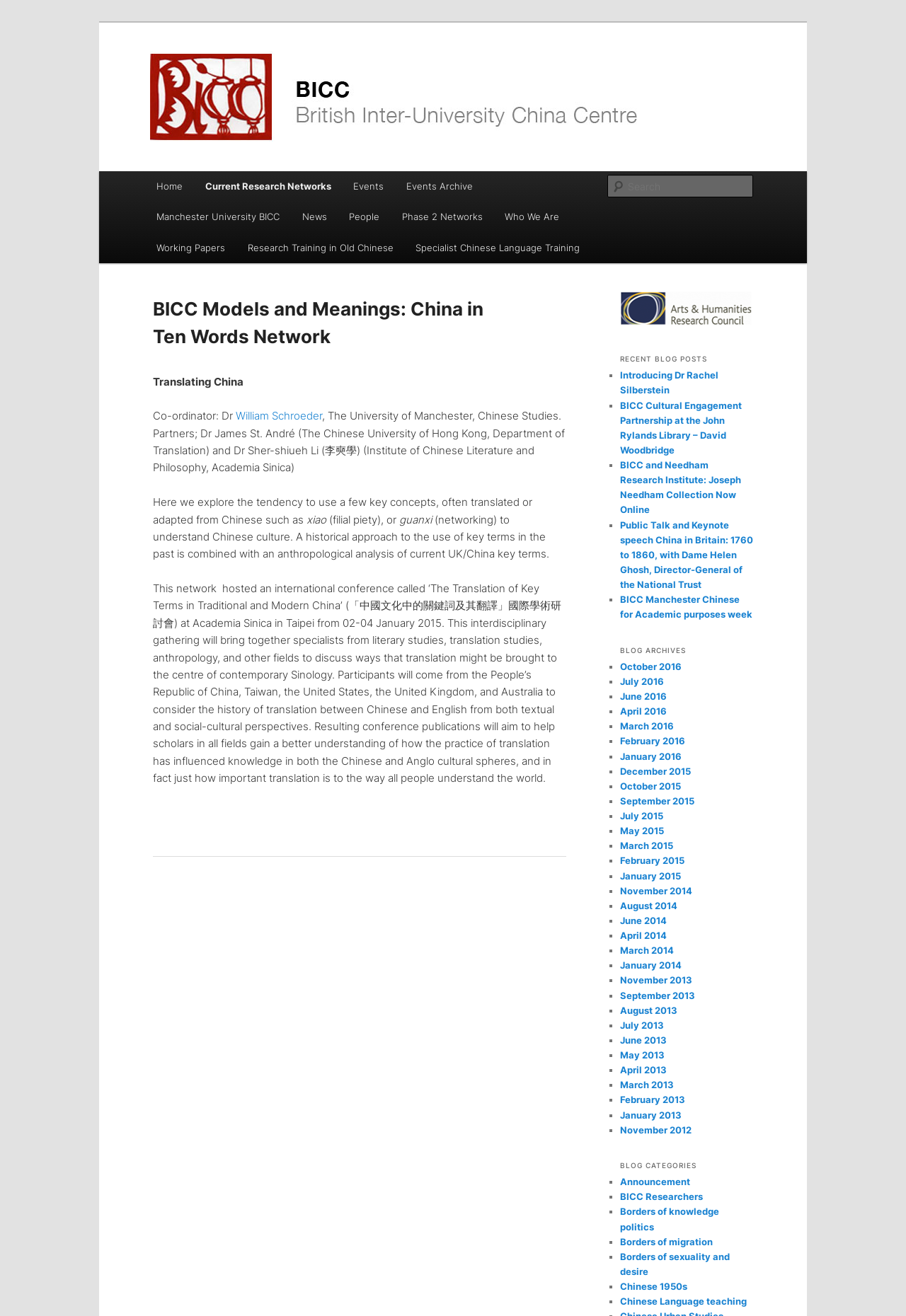Locate the headline of the webpage and generate its content.

British Inter-University China Centre